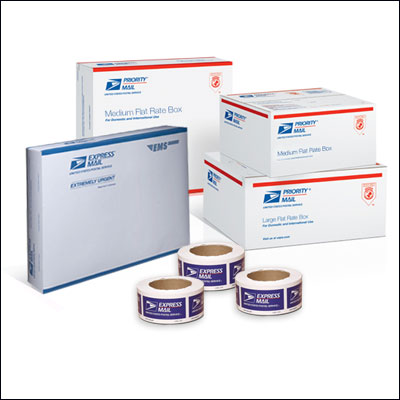Using a single word or phrase, answer the following question: 
What is the purpose of the EXPRESS MAIL tape?

For secure packaging